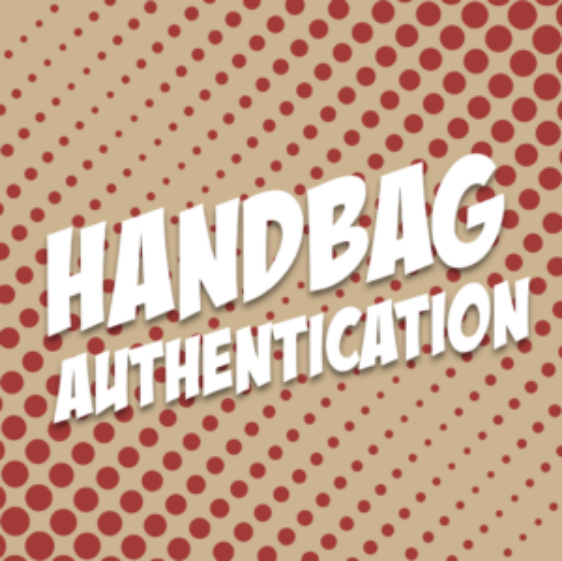Explain in detail what you see in the image.

The image prominently features the phrase "HANDBAG AUTHENTICATION" in bold, dynamic typography, emphasizing a focus on the verification of handbag authenticity. The text is complemented by a playful, graphic background of red dots on a beige surface, creating an eye-catching visual that suggests a contemporary and stylish approach to luxury goods. This design likely serves as a key element in a campaign or service dedicated to assisting users in authenticating luxury handbags, highlighting the importance of ensuring the quality and legitimacy of high-end accessories.